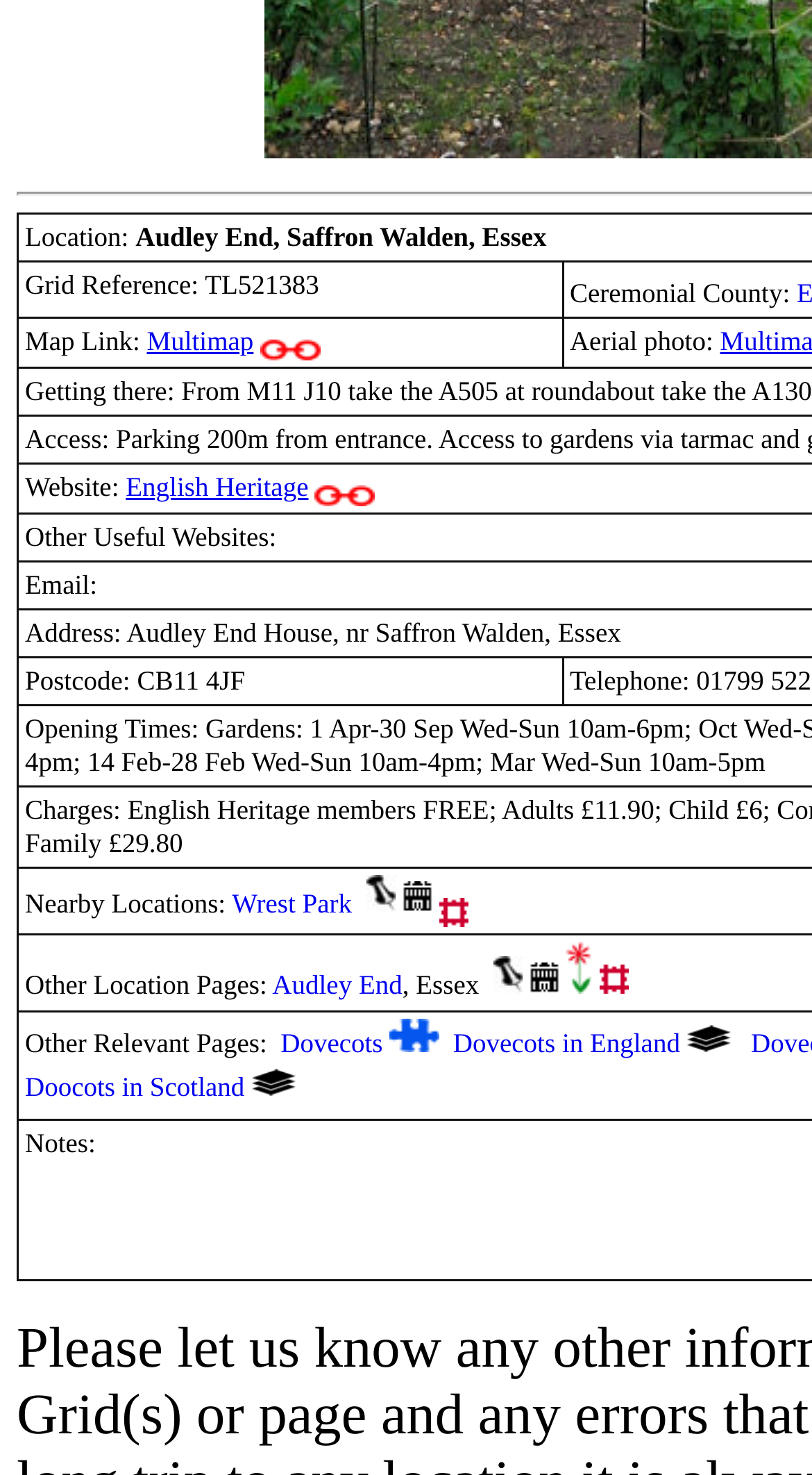Provide a short answer to the following question with just one word or phrase: How many links are there in the webpage?

15